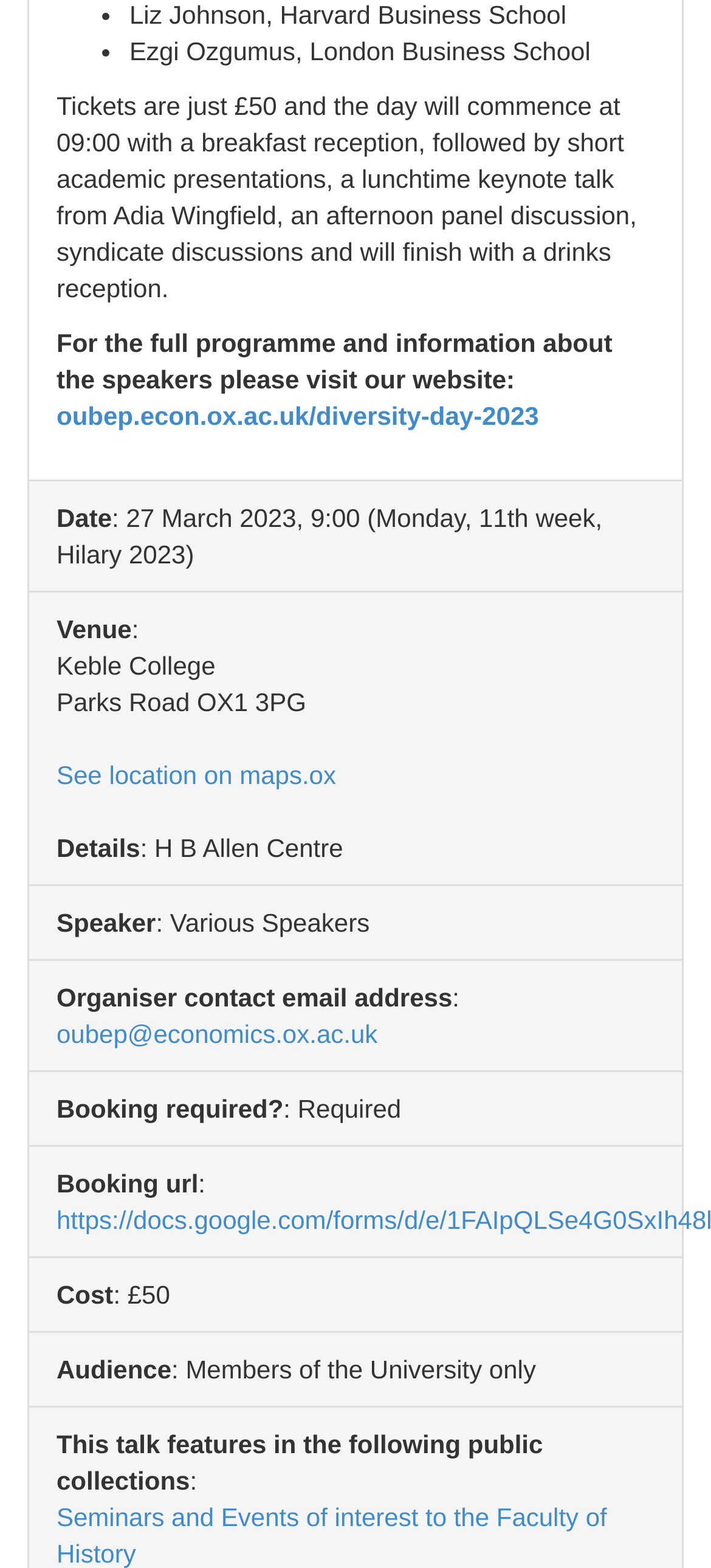Provide a brief response using a word or short phrase to this question:
What is the date of the event?

27 March 2023